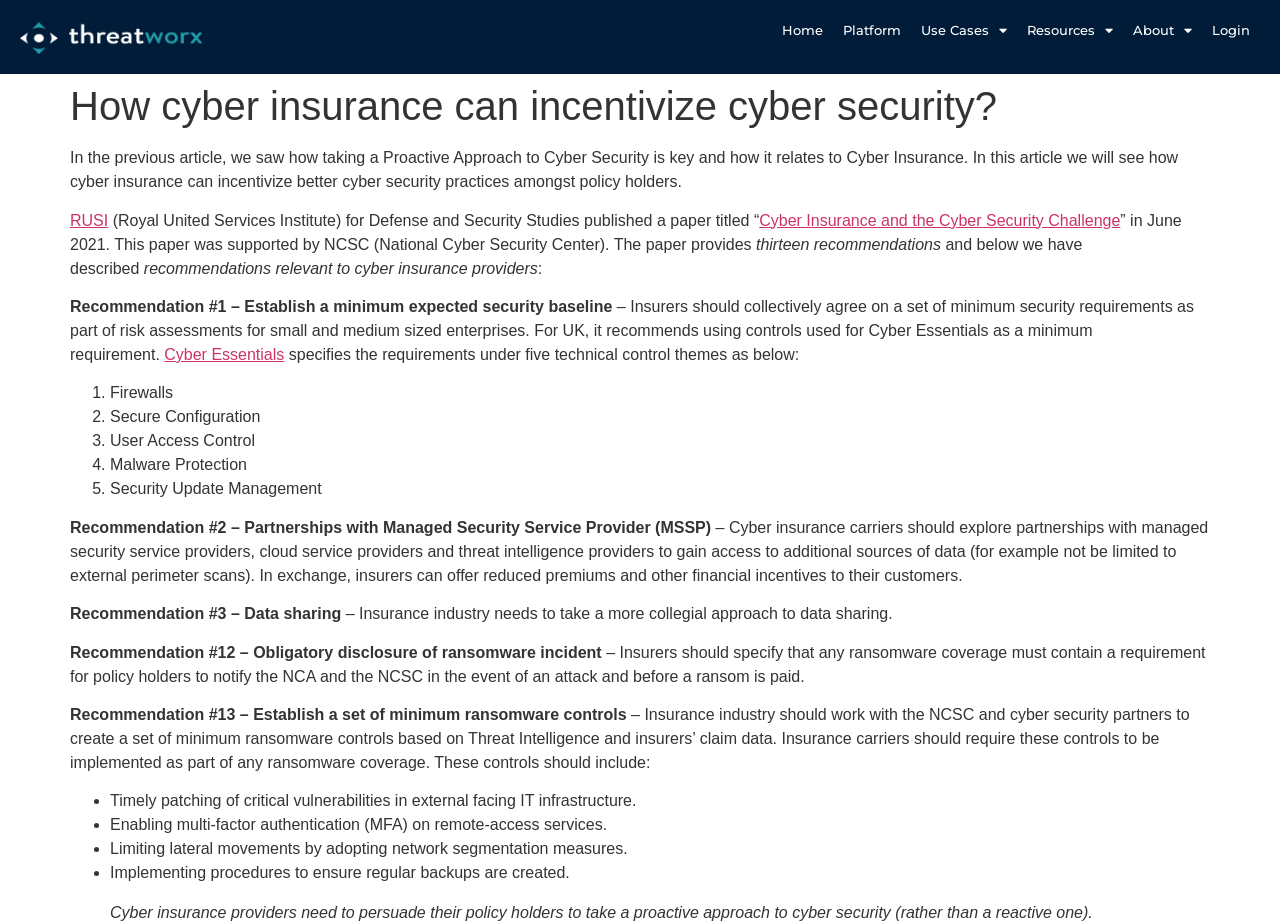Locate the bounding box coordinates of the area you need to click to fulfill this instruction: 'Click on Resources'. The coordinates must be in the form of four float numbers ranging from 0 to 1: [left, top, right, bottom].

[0.795, 0.022, 0.877, 0.043]